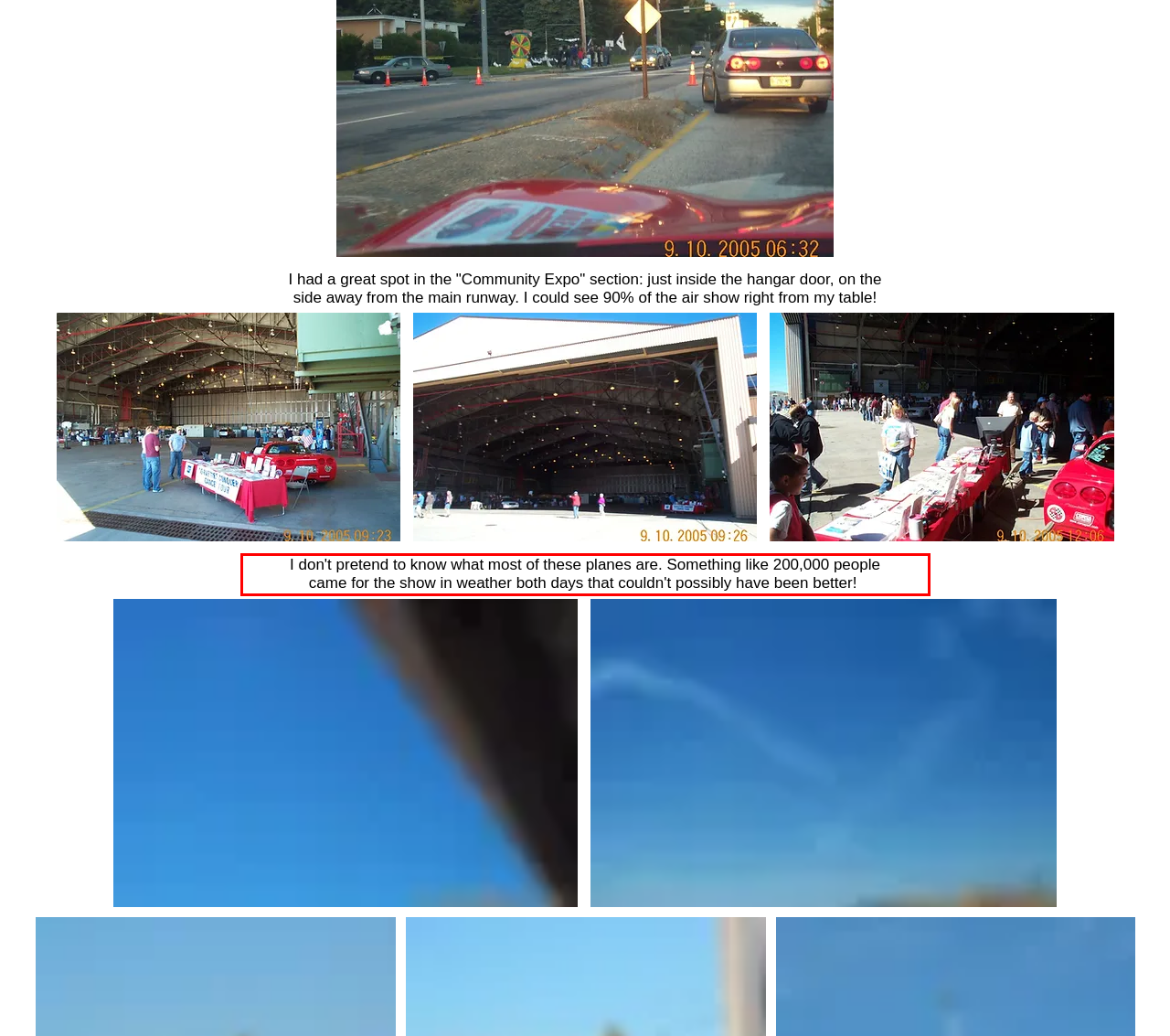Please identify and extract the text from the UI element that is surrounded by a red bounding box in the provided webpage screenshot.

I don't pretend to know what most of these planes are. Something like 200,000 people came for the show in weather both days that couldn't possibly have been better!